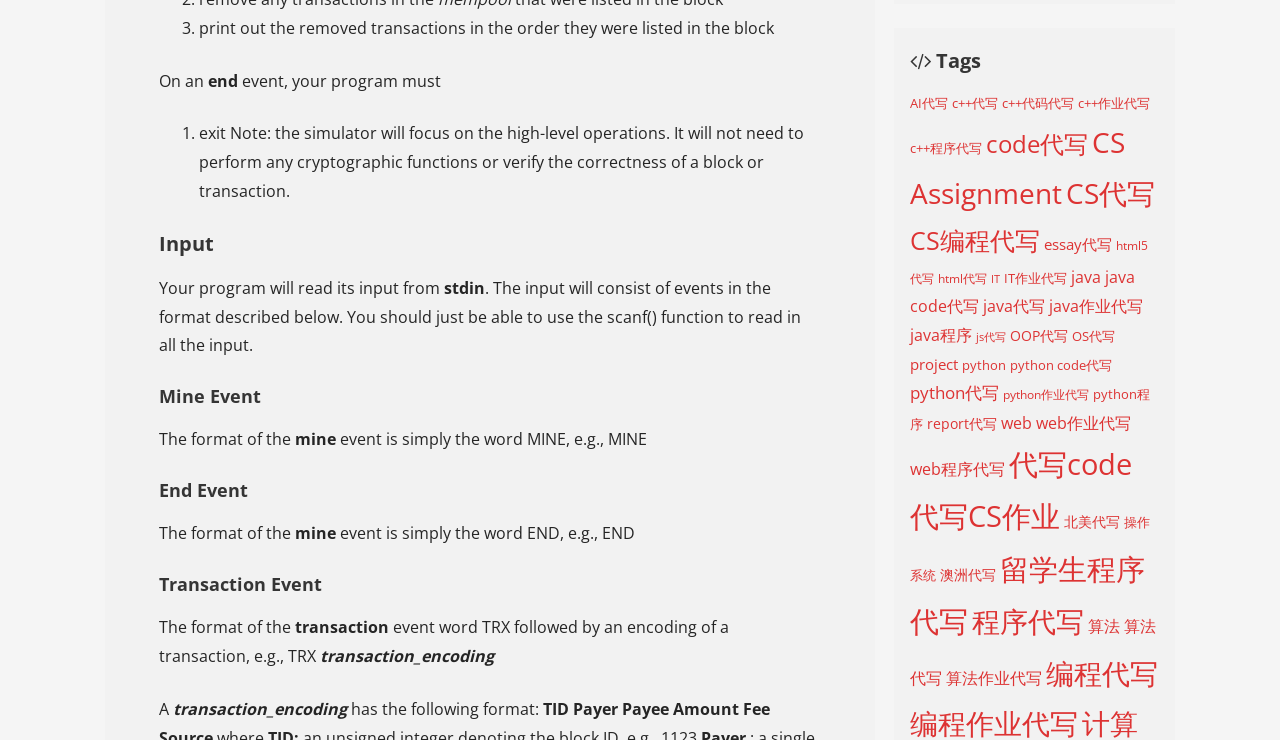Please indicate the bounding box coordinates for the clickable area to complete the following task: "view 'Transaction Event'". The coordinates should be specified as four float numbers between 0 and 1, i.e., [left, top, right, bottom].

[0.124, 0.773, 0.642, 0.807]